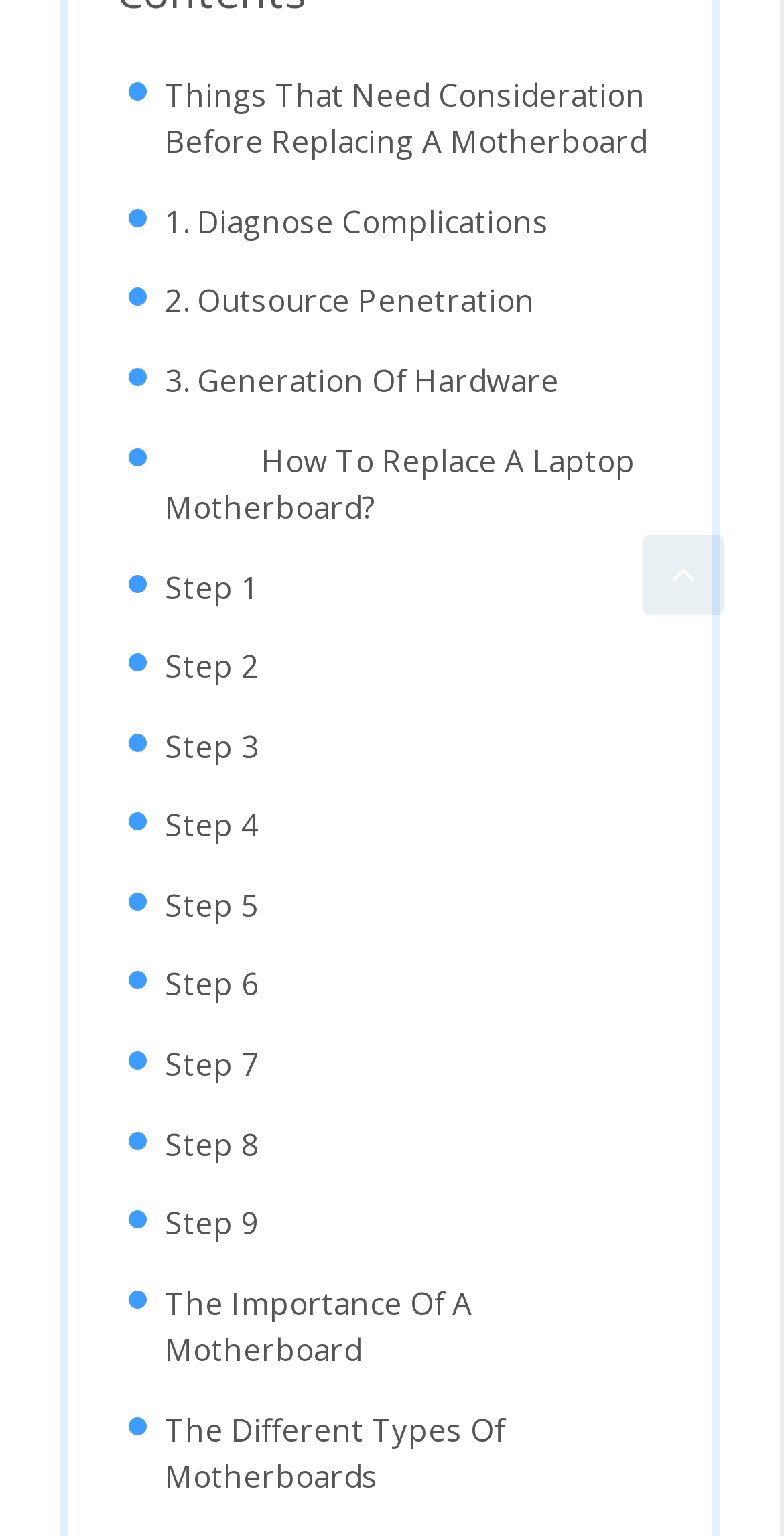Identify the bounding box coordinates for the UI element described as: "June 24, 2010". The coordinates should be provided as four floats between 0 and 1: [left, top, right, bottom].

None